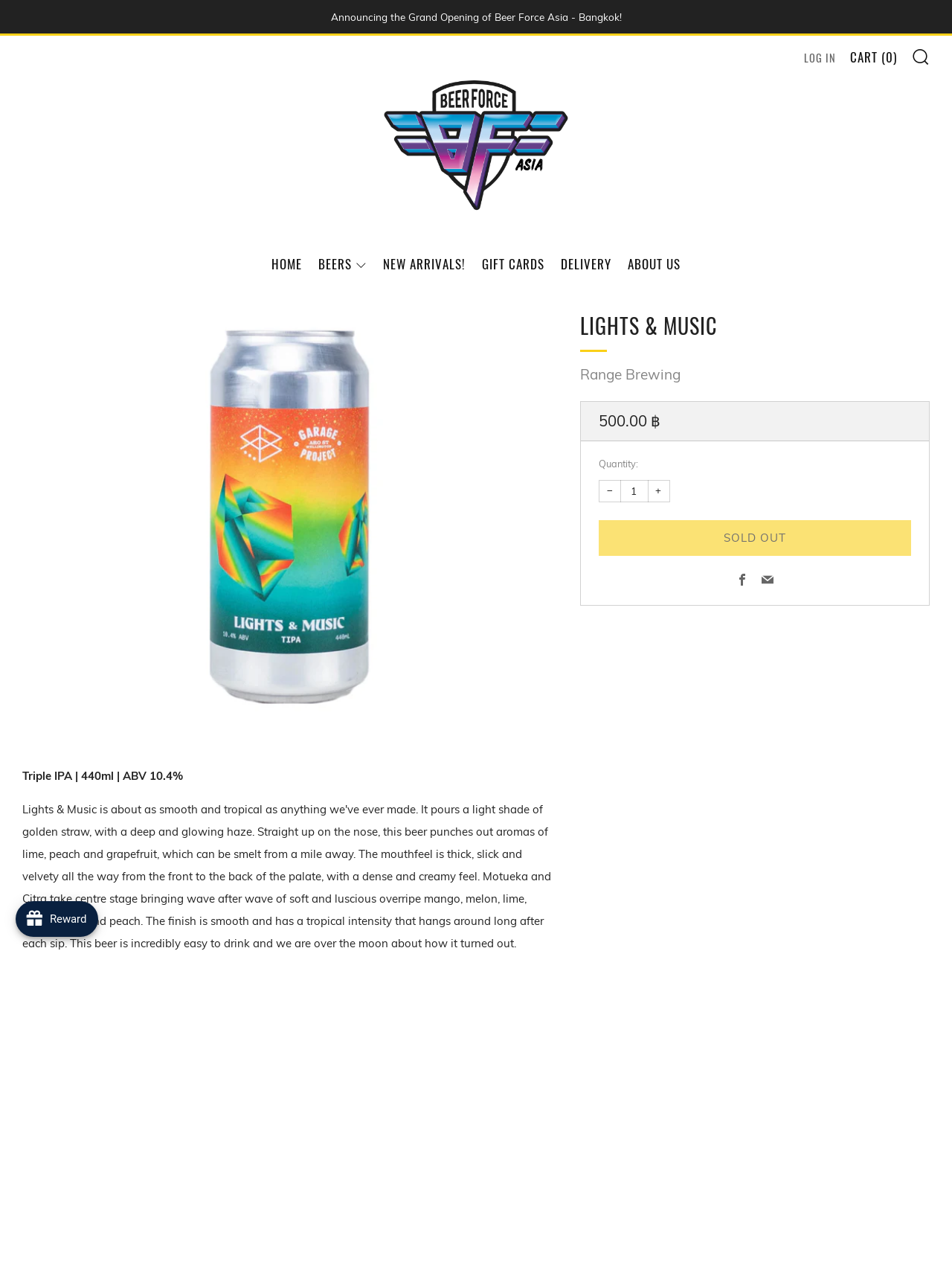What is the quantity of the beer in the cart?
From the image, respond using a single word or phrase.

1